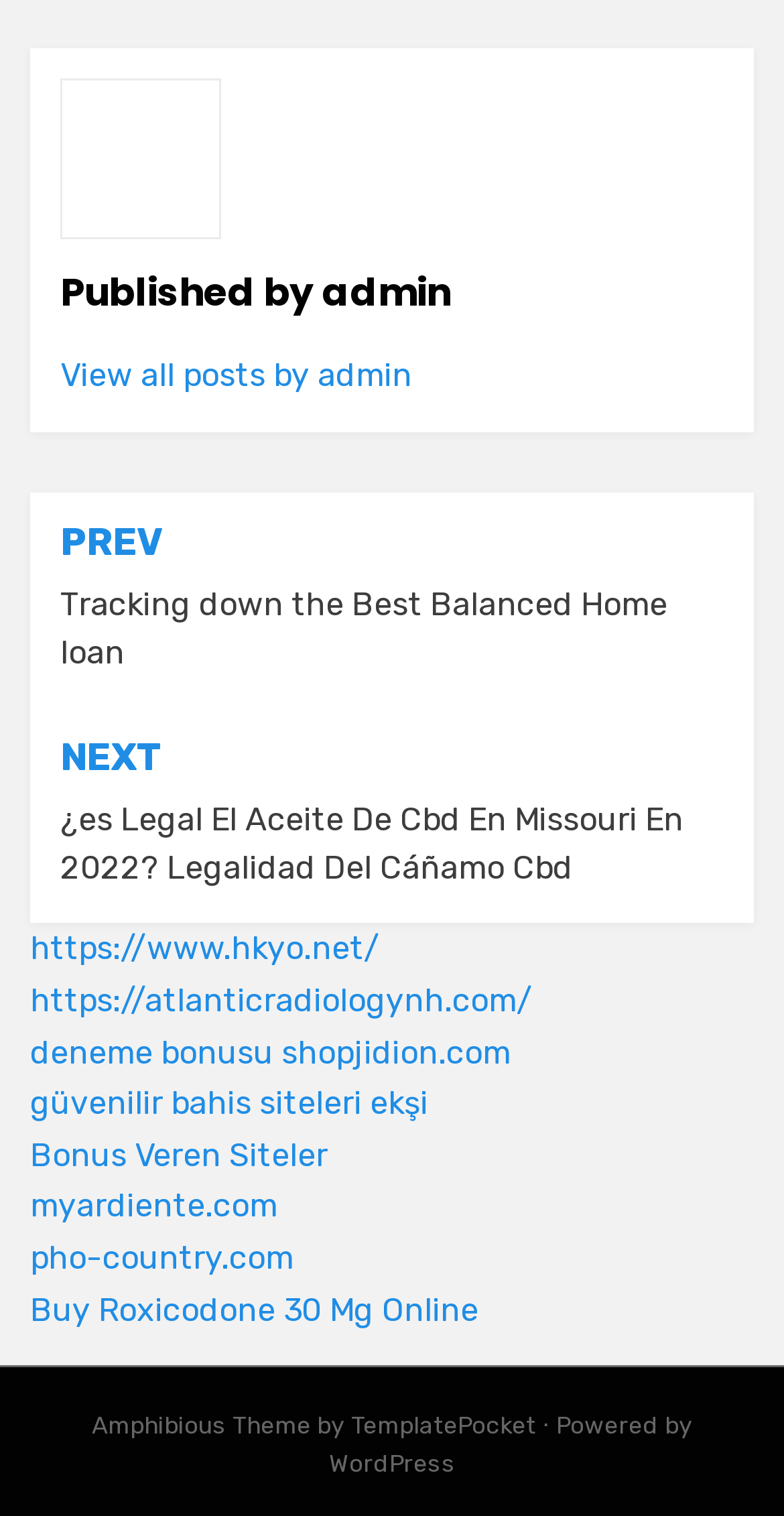How many links are there in the navigation section?
Please provide a single word or phrase based on the screenshot.

2